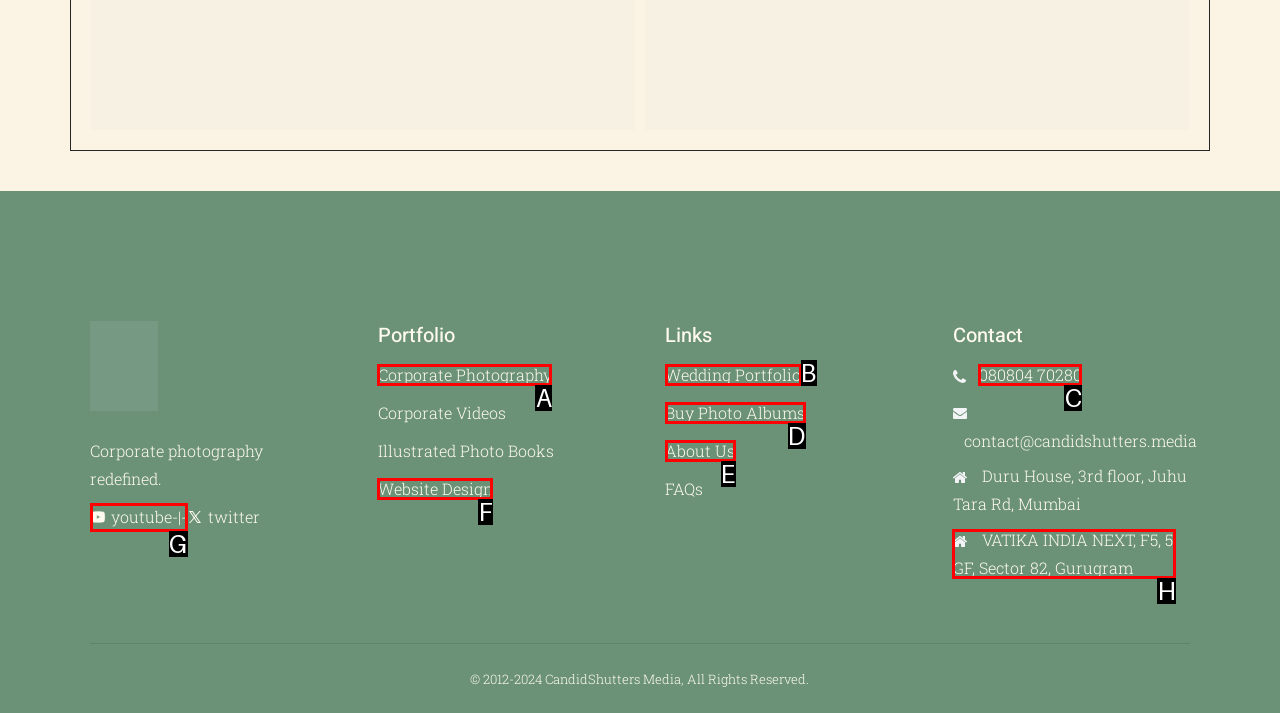Select the HTML element that corresponds to the description: Corporate Photography
Reply with the letter of the correct option from the given choices.

A